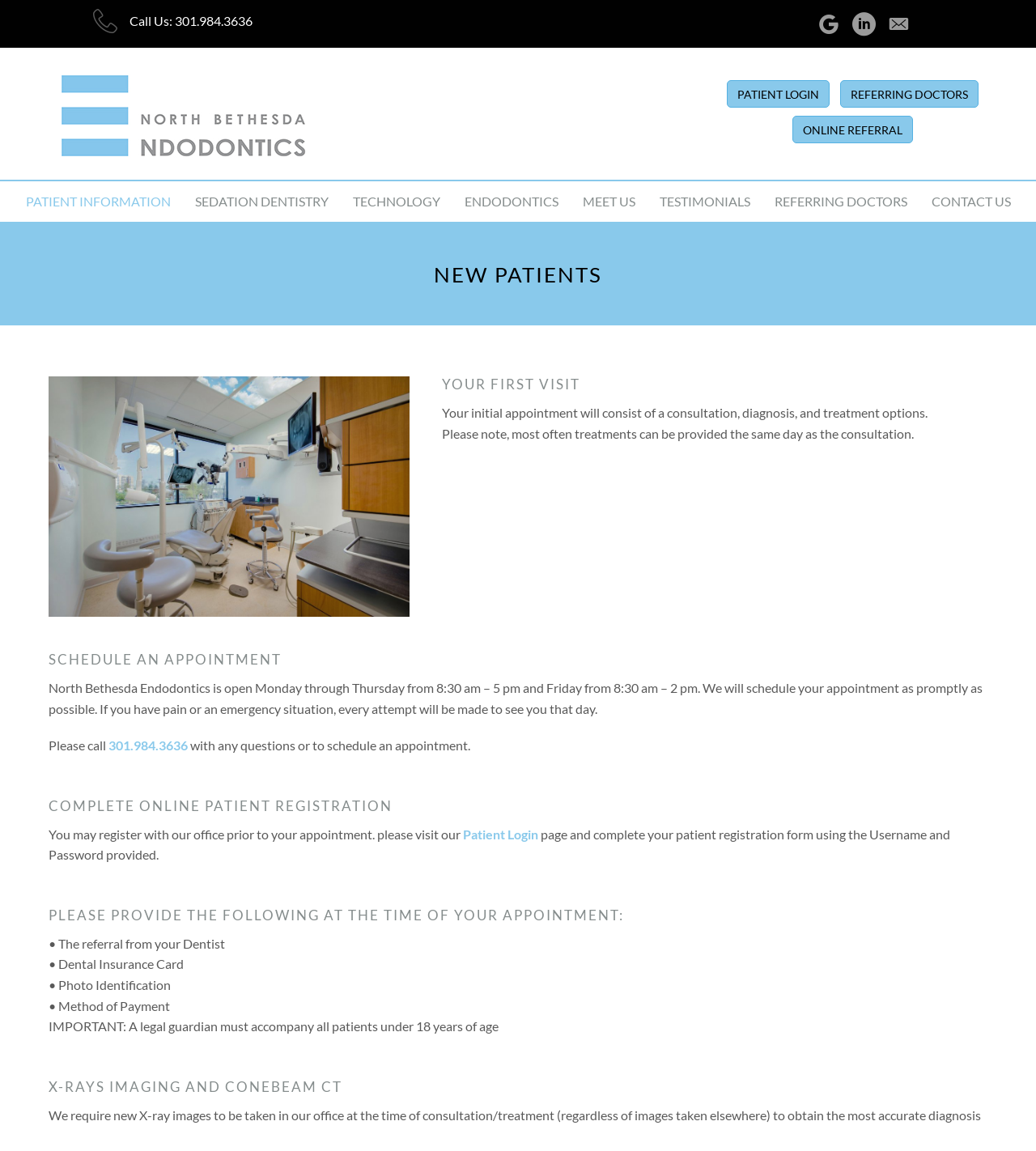Respond to the question below with a single word or phrase:
What is the phone number to call for an appointment?

301.984.3636